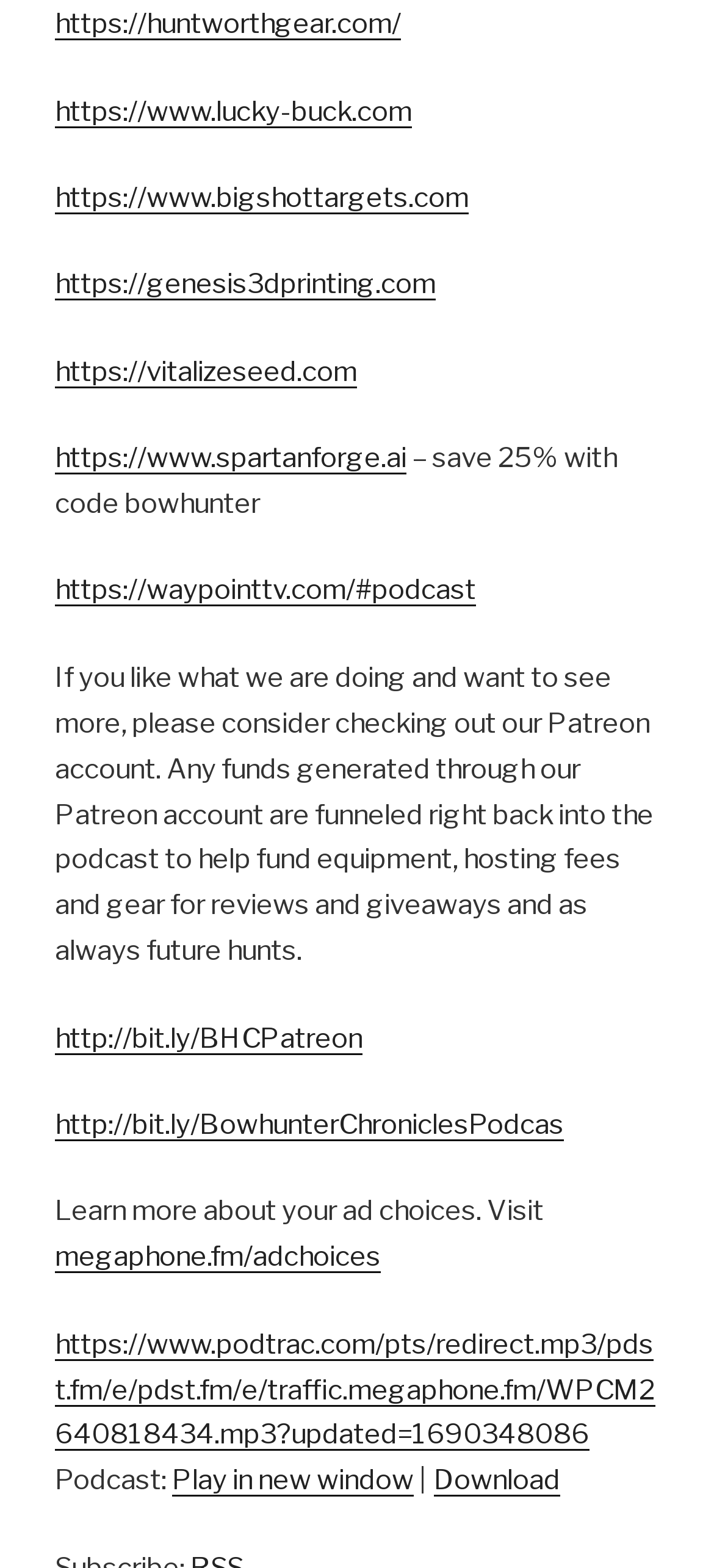Please find the bounding box for the UI element described by: "staff story".

None